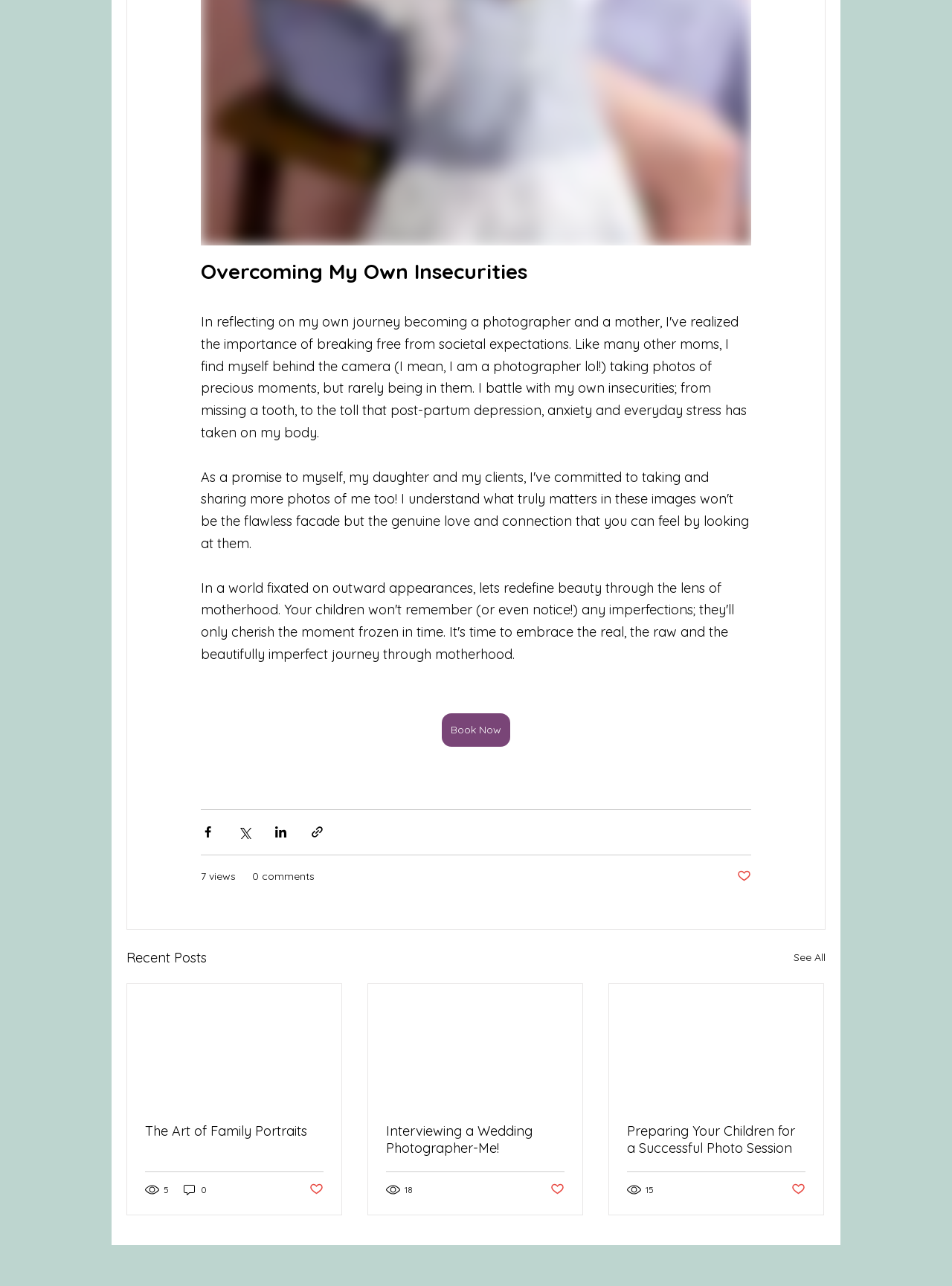Respond to the following question using a concise word or phrase: 
How many social media sharing options are available?

4